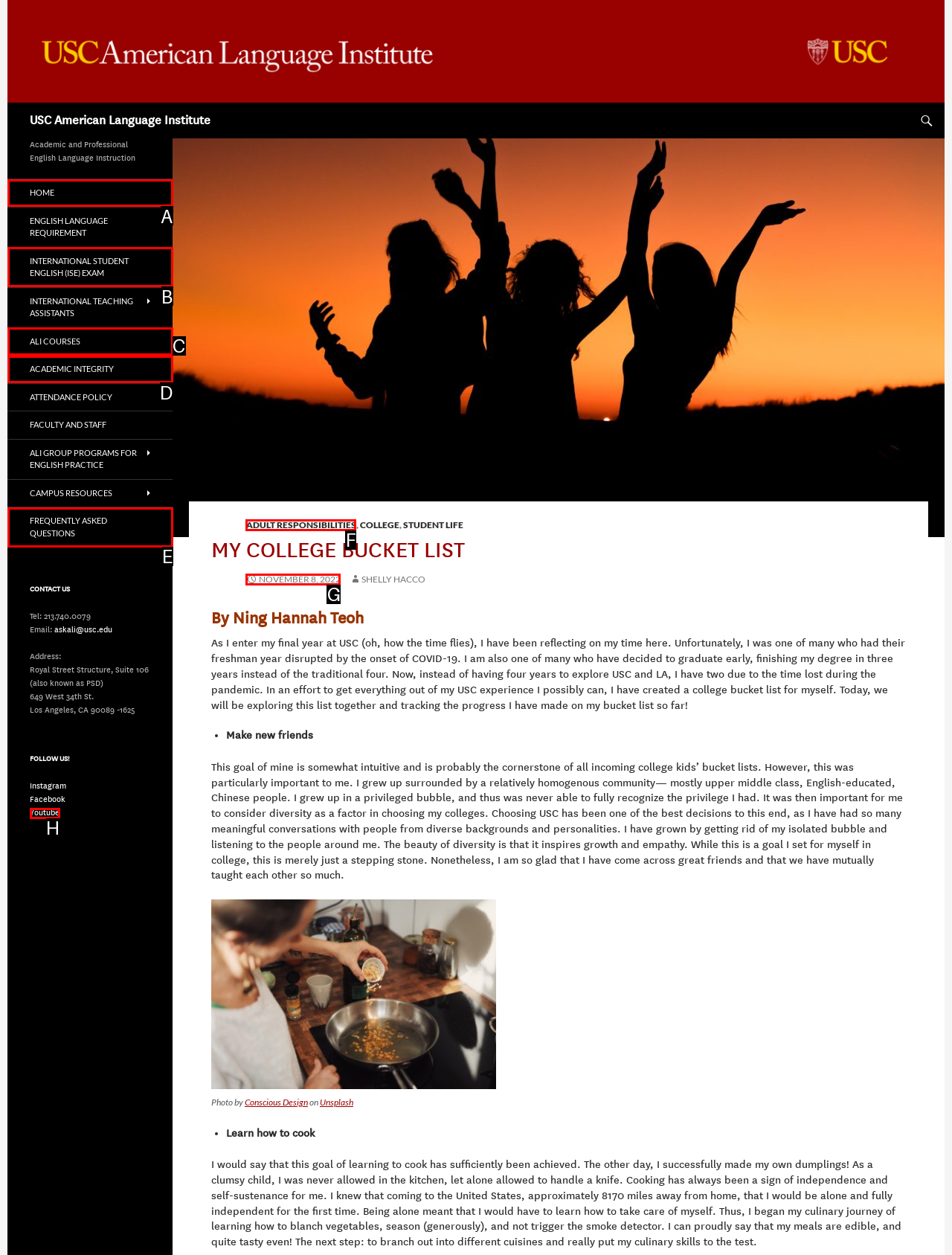Tell me which one HTML element best matches the description: Academic Integrity Answer with the option's letter from the given choices directly.

D